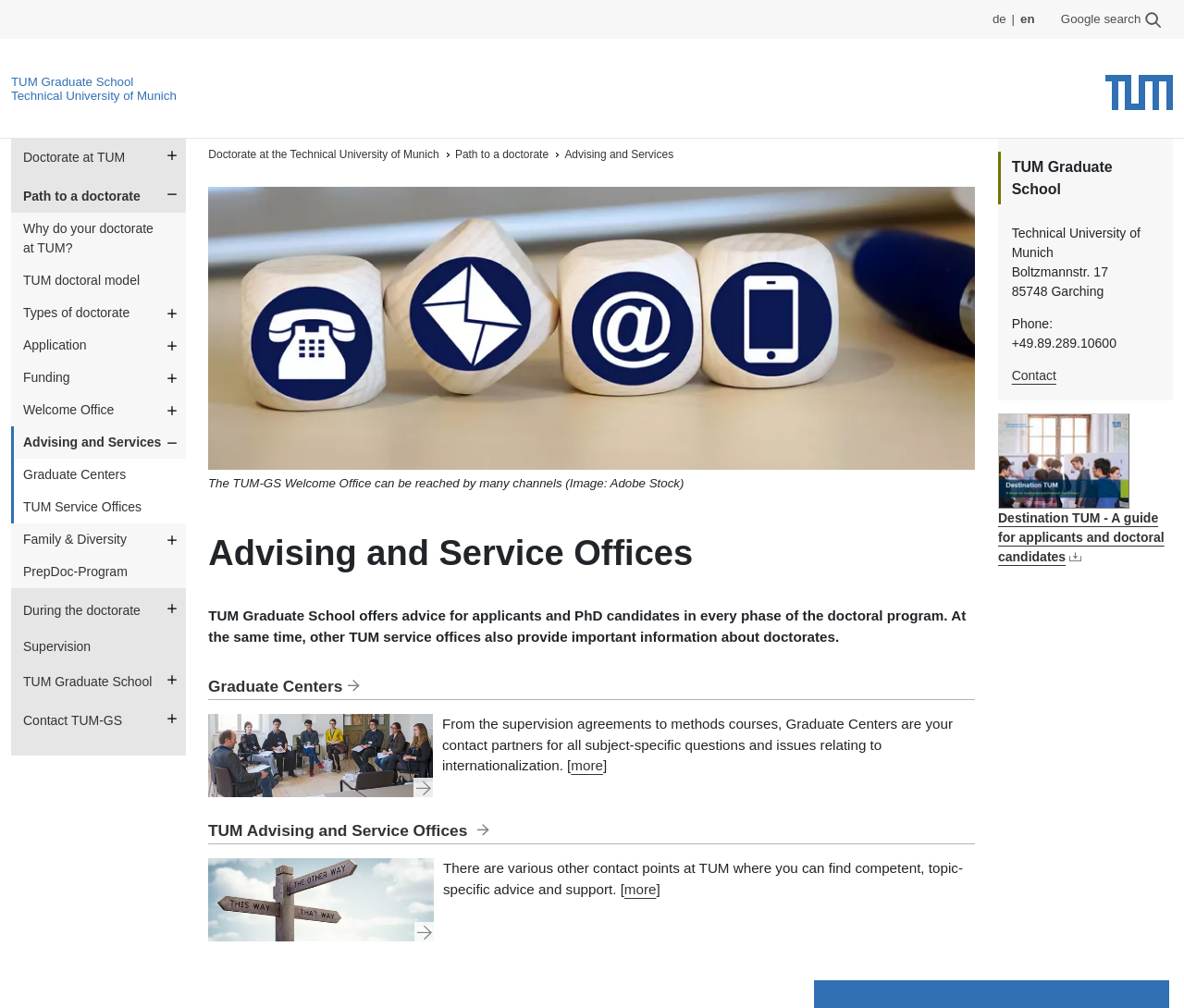Please reply with a single word or brief phrase to the question: 
What is the name of the university mentioned on this webpage?

Technical University of Munich